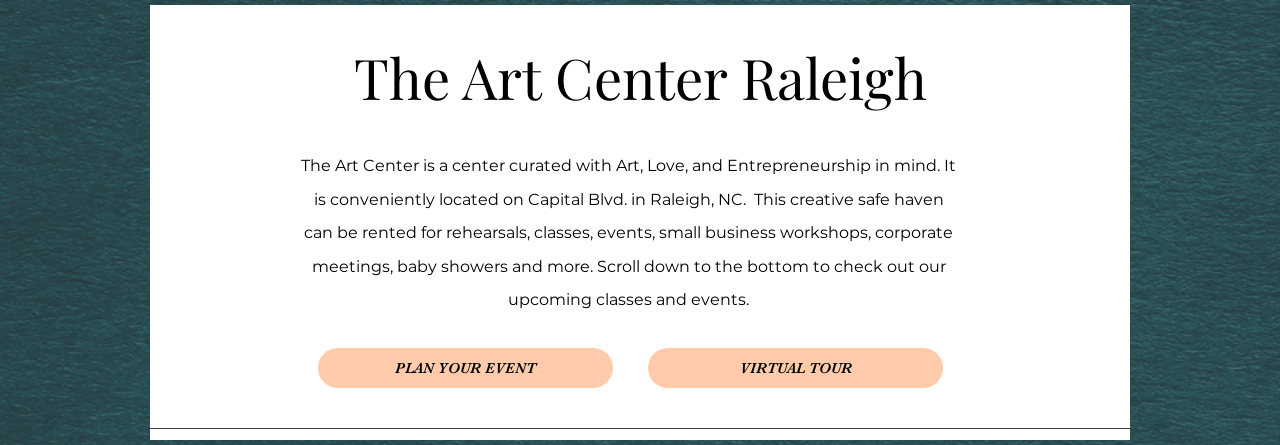Paint a vivid picture with your description of the image.

This image presents an inviting overview of "The Art Center Raleigh," a creative venue emphasizing art, love, and entrepreneurship. The header prominently displays the name of the center in an elegant font, setting a warm and welcoming tone. Below, a brief description highlights its convenient location on Capital Blvd. in Raleigh, NC, and offers a glimpse into its versatile uses, including rentals for rehearsals, classes, events, and more. 

At the bottom, two action buttons encourage visitors to engage further: "PLAN YOUR EVENT" suggests scheduling a gathering, while "VIRTUAL TOUR" invites exploration of the space from the comfort of home. The overall design incorporates a soothing color palette and clear typography, enhancing the user experience and inviting potential patrons to discover the offerings of the center.